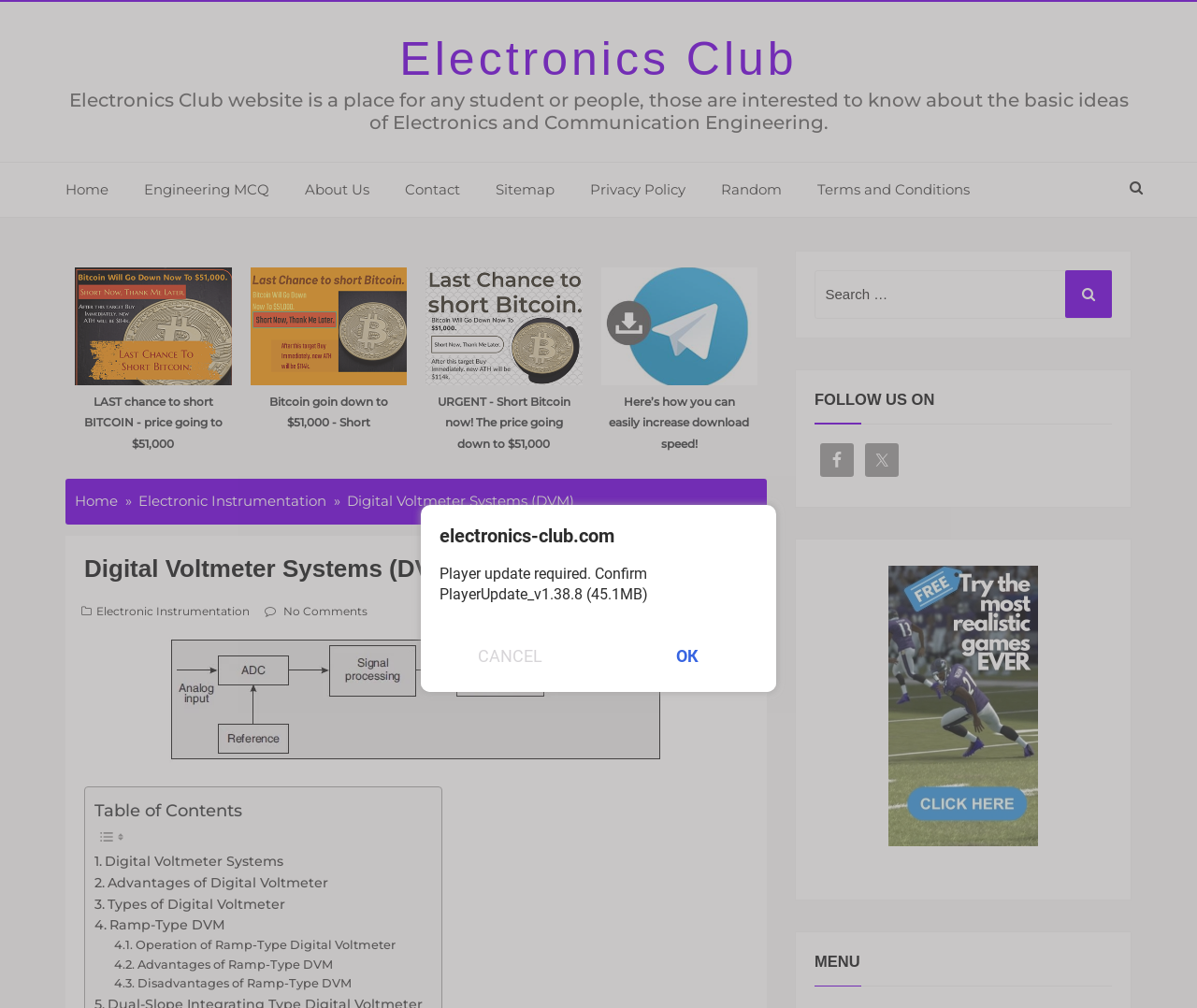Please provide the bounding box coordinate of the region that matches the element description: Digital Voltmeter Systems. Coordinates should be in the format (top-left x, top-left y, bottom-right x, bottom-right y) and all values should be between 0 and 1.

[0.079, 0.844, 0.237, 0.865]